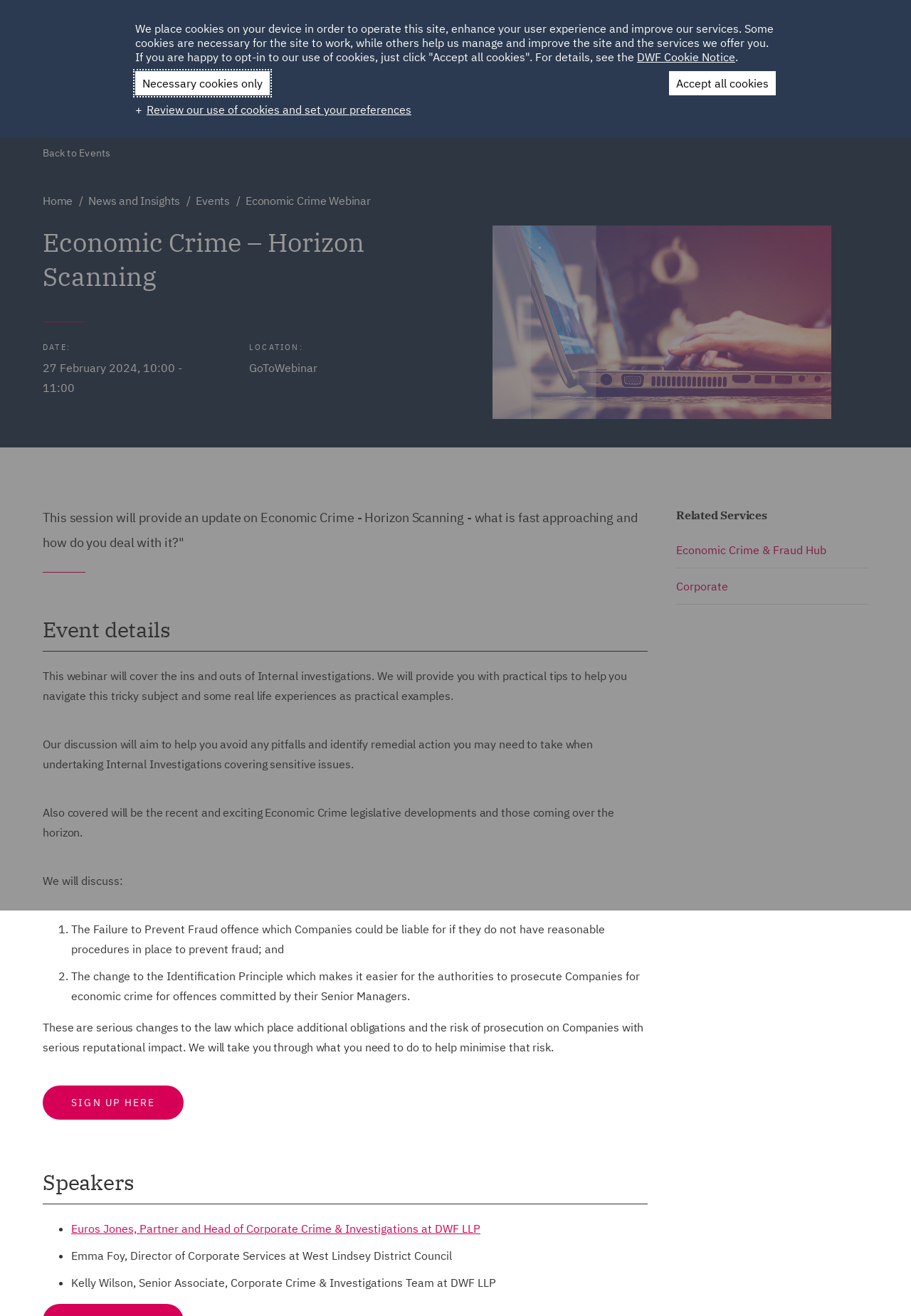Could you identify the text that serves as the heading for this webpage?

Economic Crime – Horizon Scanning